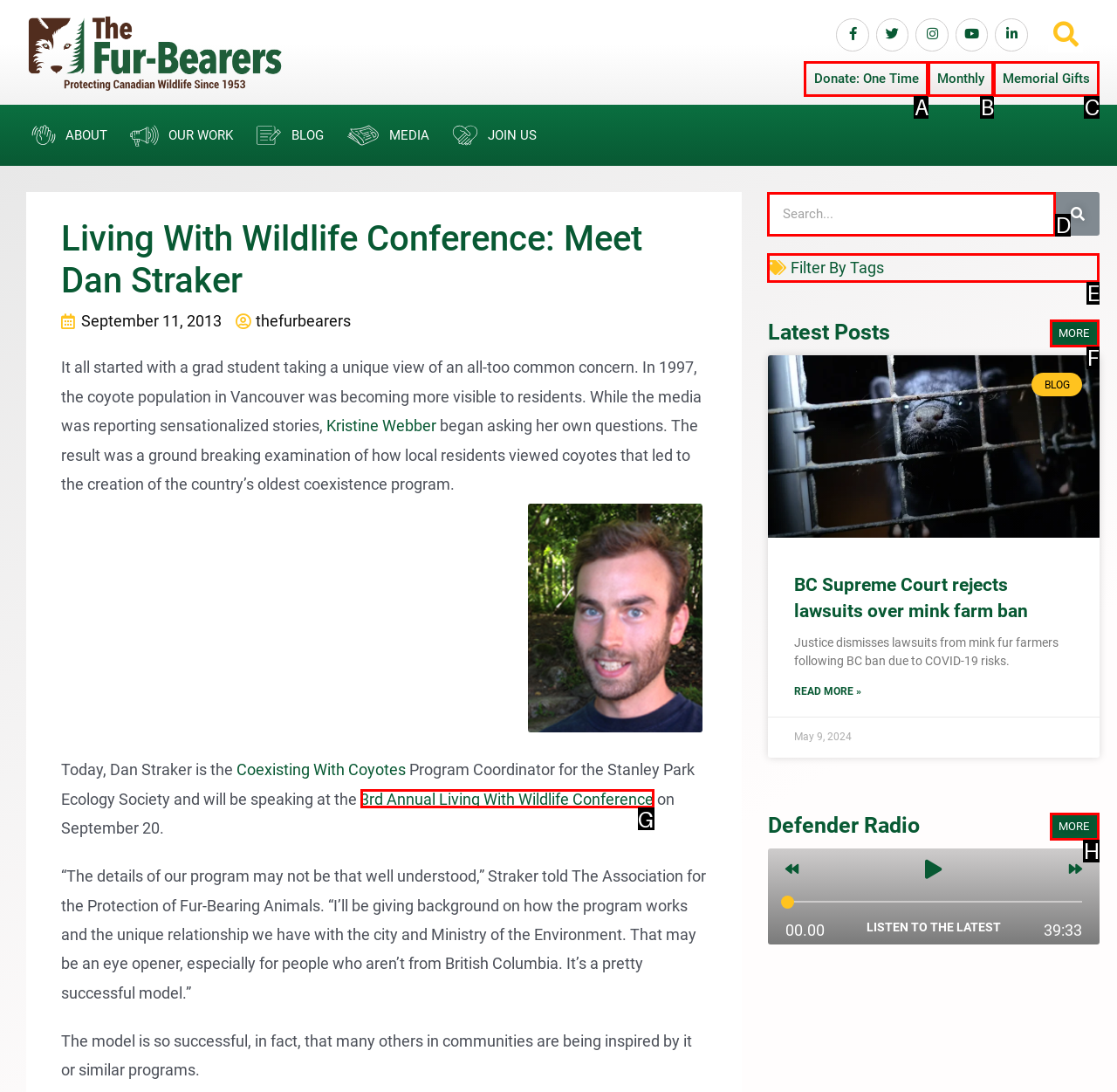Choose the HTML element that corresponds to the description: parent_node: SEARCH name="s" placeholder="Search..." title="Search"
Provide the answer by selecting the letter from the given choices.

D